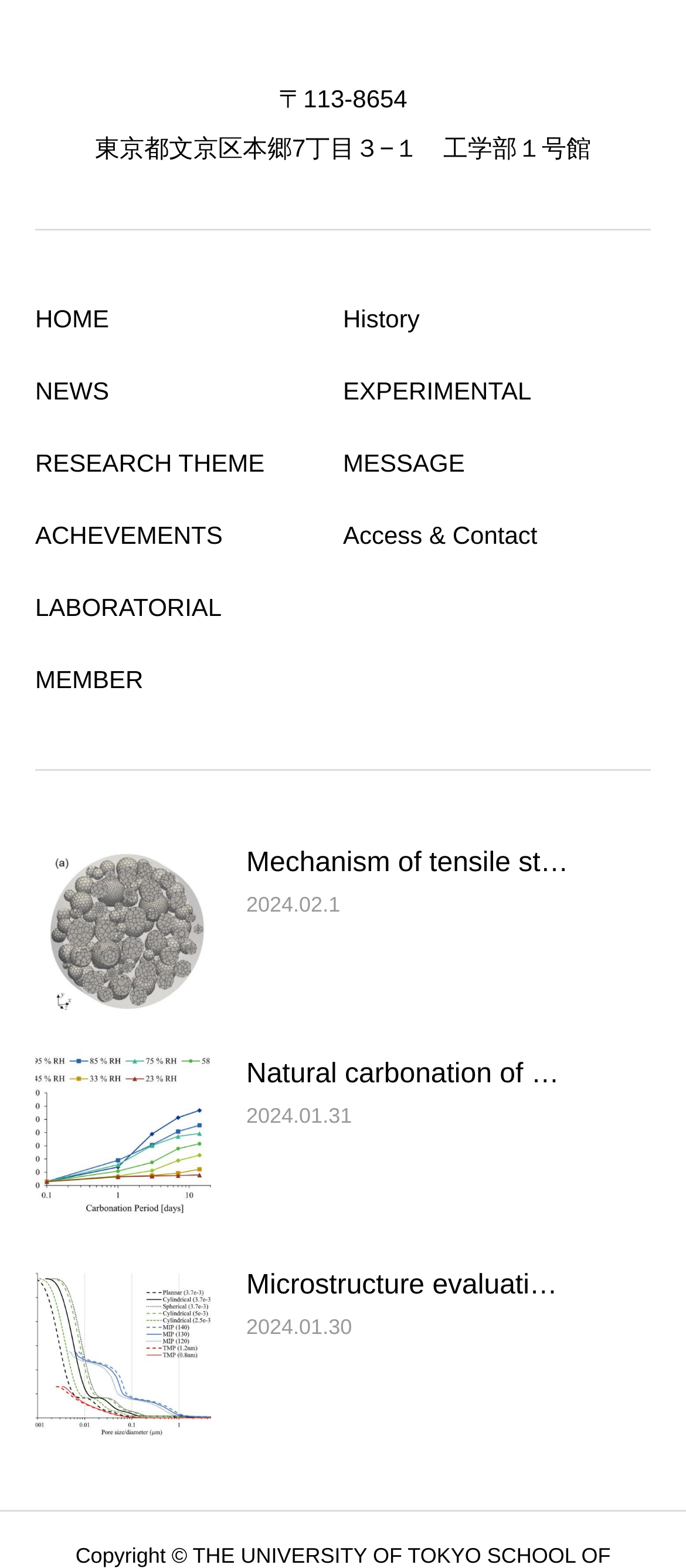Find the bounding box coordinates for the HTML element described as: "RESEARCH THEME". The coordinates should consist of four float values between 0 and 1, i.e., [left, top, right, bottom].

[0.051, 0.284, 0.5, 0.307]